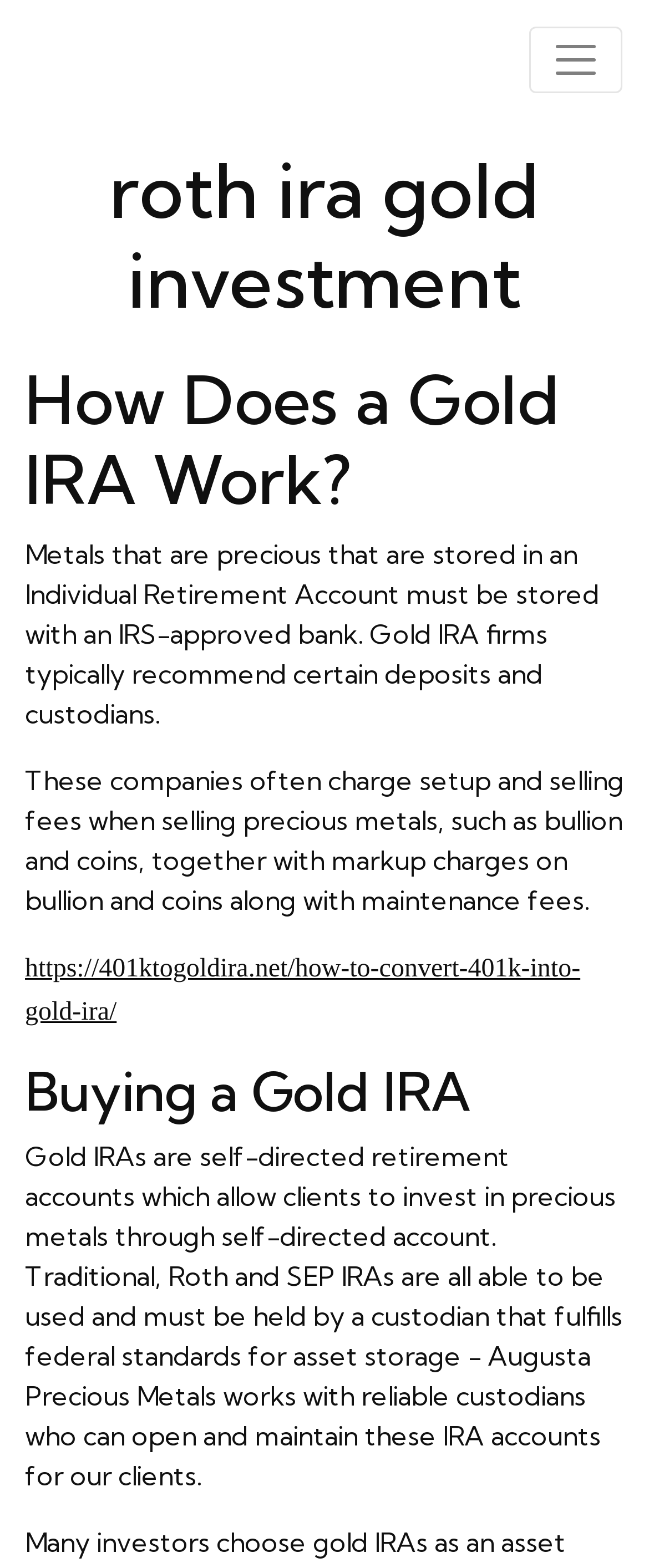What is the role of Augusta Precious Metals in Gold IRA?
Use the information from the image to give a detailed answer to the question.

According to the webpage, Augusta Precious Metals works with reliable custodians who can open and maintain IRA accounts for their clients, which is a requirement for Gold IRA.